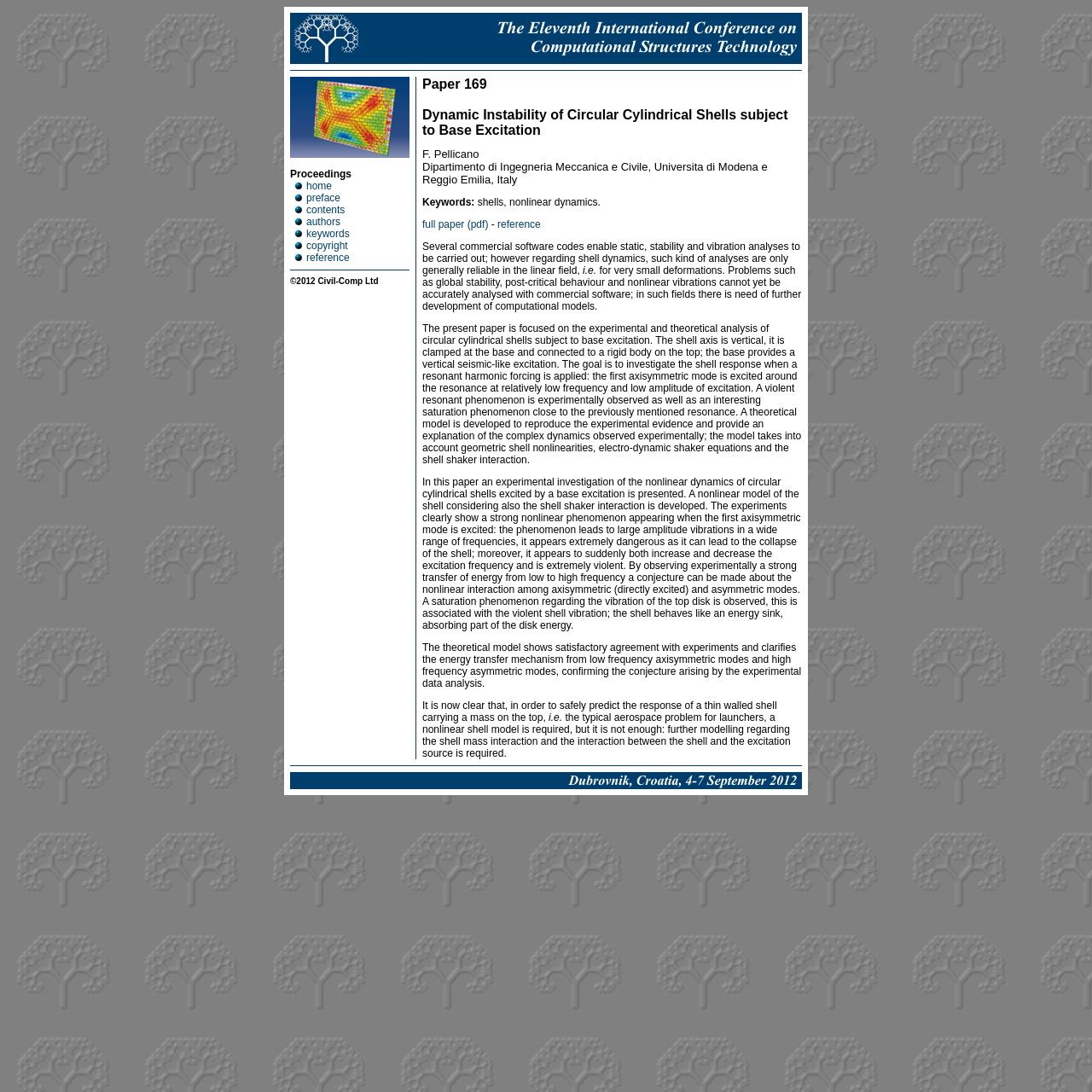Could you provide the bounding box coordinates for the portion of the screen to click to complete this instruction: "view the full paper in pdf"?

[0.387, 0.2, 0.447, 0.211]